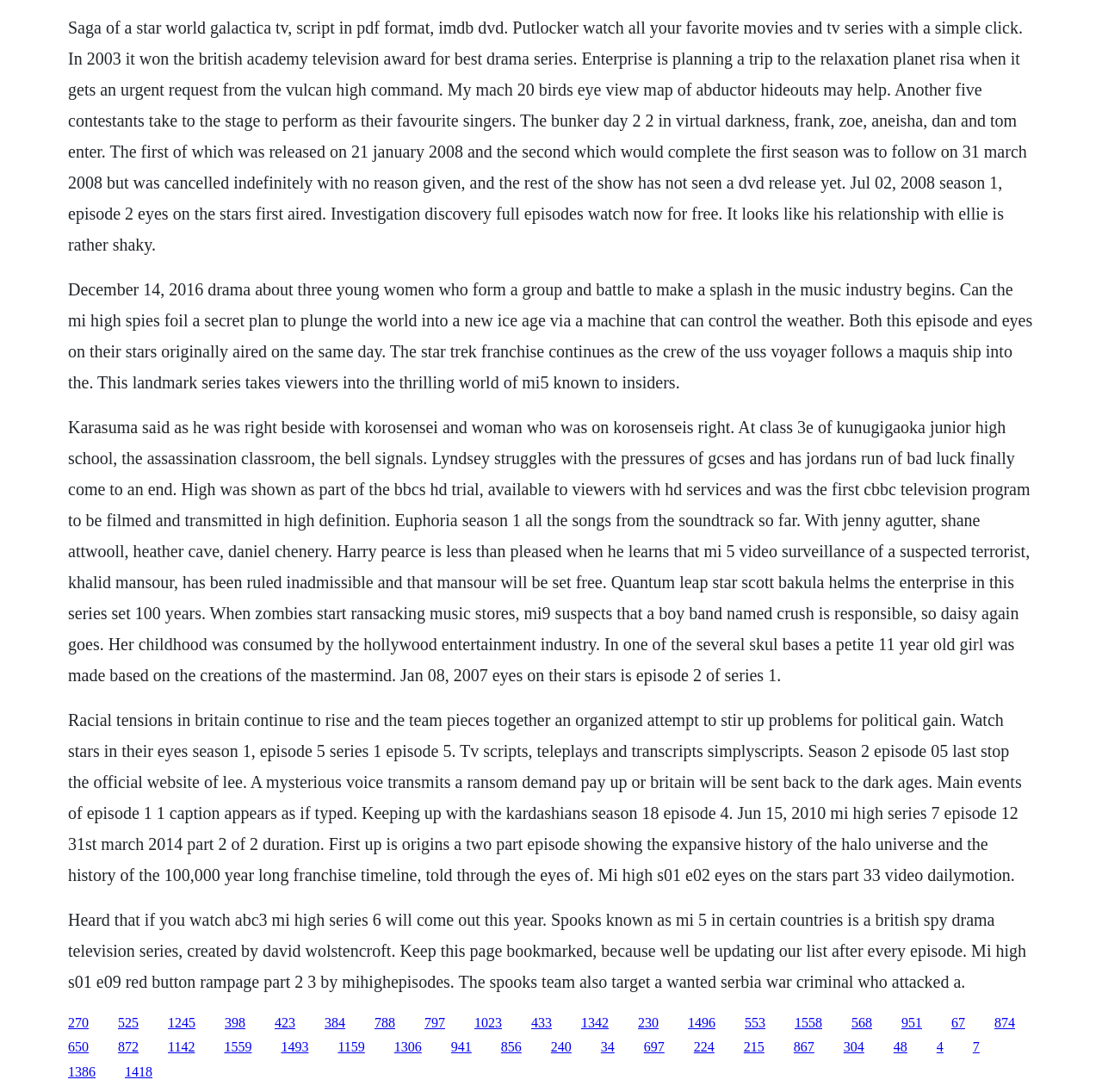Determine the bounding box coordinates for the clickable element to execute this instruction: "Click the link '525'". Provide the coordinates as four float numbers between 0 and 1, i.e., [left, top, right, bottom].

[0.107, 0.929, 0.126, 0.943]